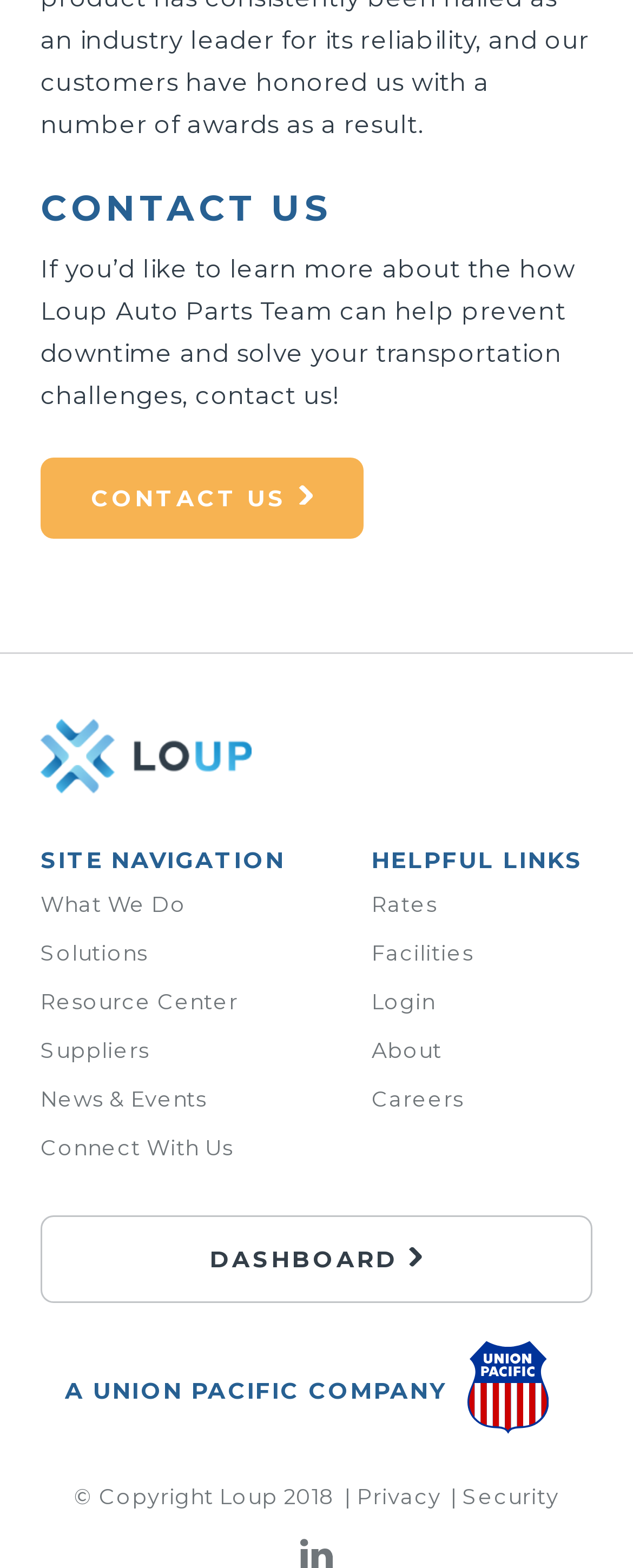Locate the bounding box coordinates of the area where you should click to accomplish the instruction: "Login".

[0.587, 0.63, 0.688, 0.647]